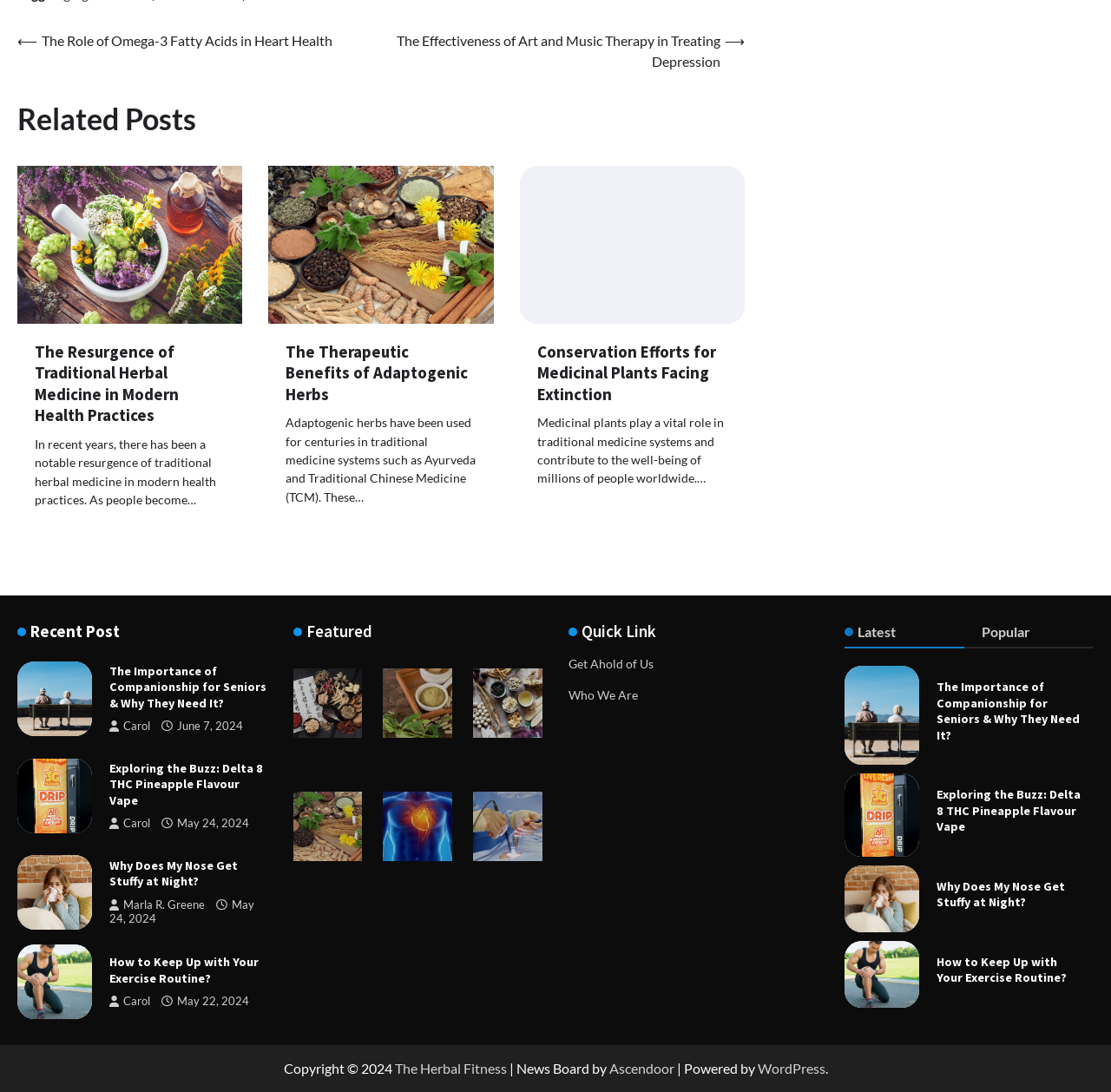Specify the bounding box coordinates for the region that must be clicked to perform the given instruction: "View the 'Featured' section".

[0.264, 0.569, 0.488, 0.587]